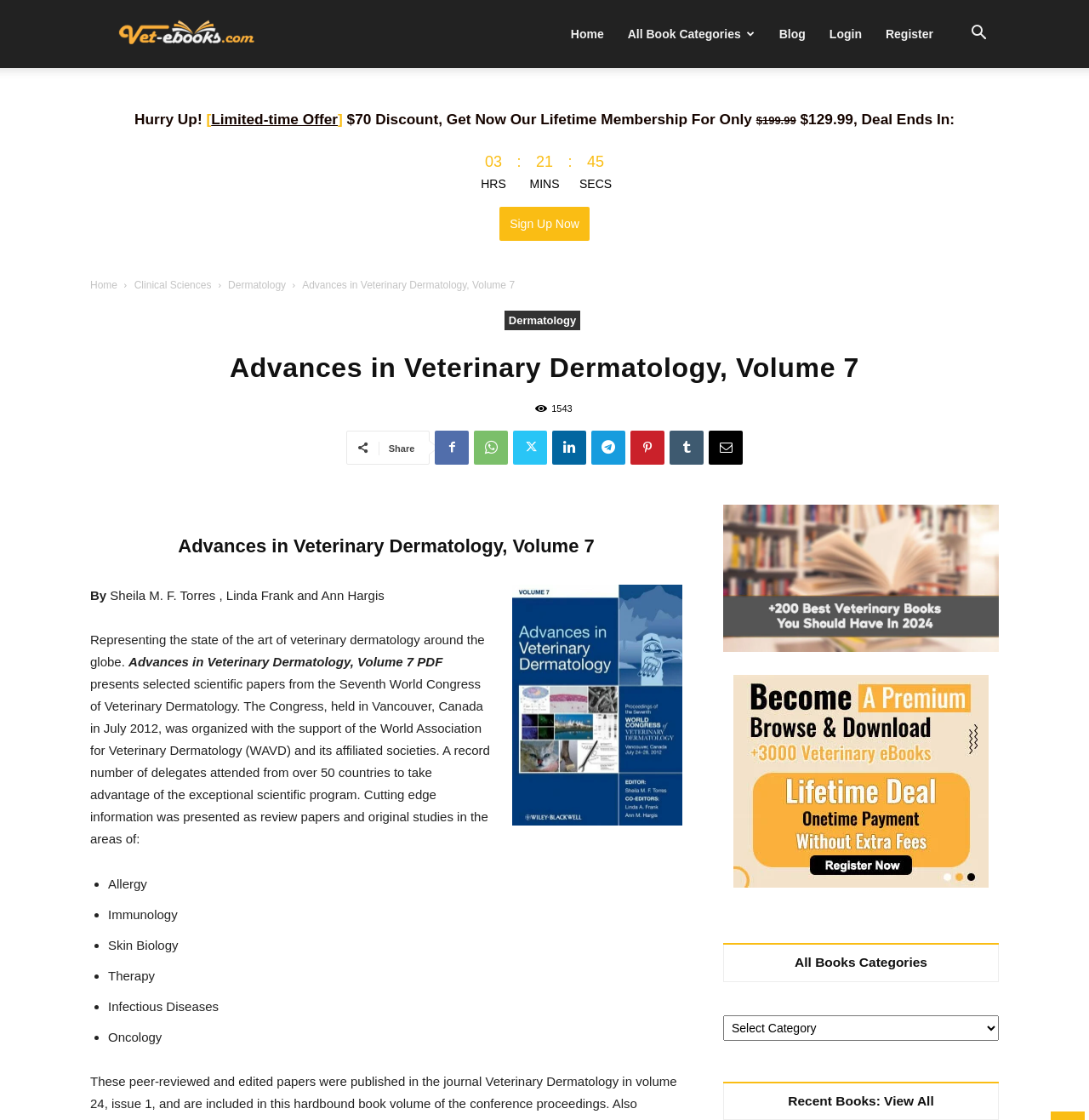Determine the bounding box coordinates of the clickable region to carry out the instruction: "Call the restaurant".

None